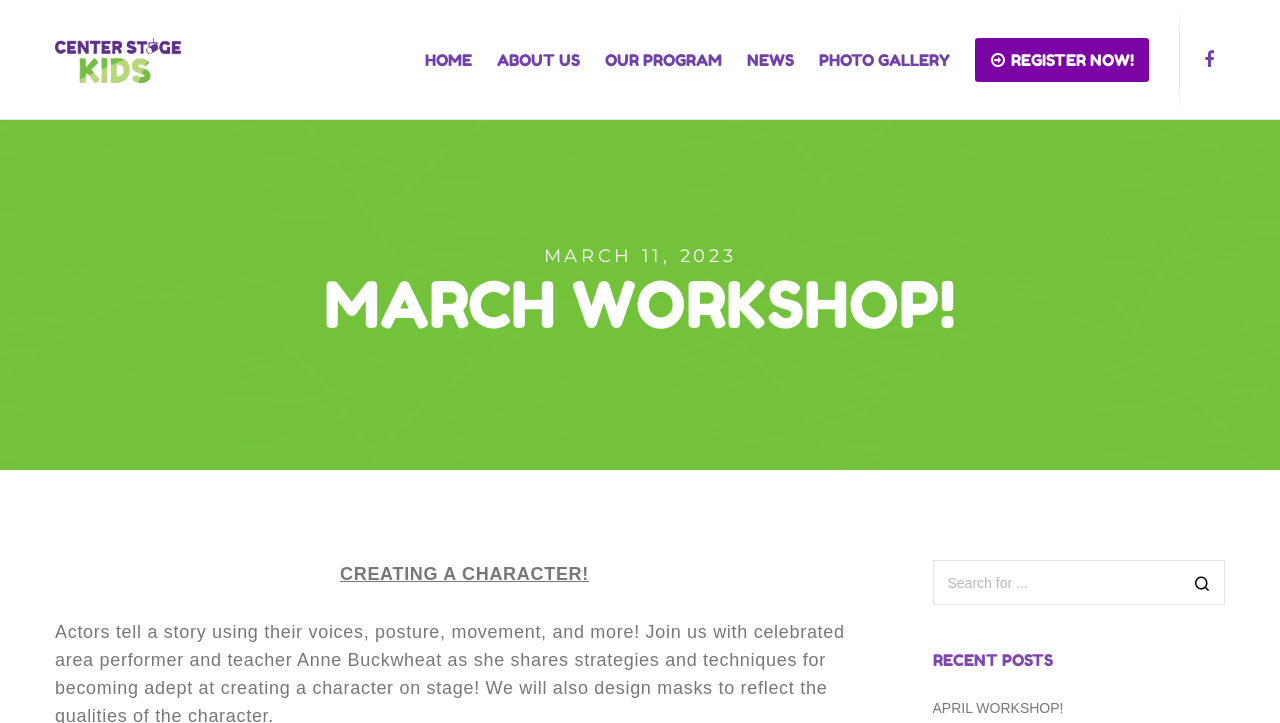What is the purpose of the button with the icon ''?
Carefully examine the image and provide a detailed answer to the question.

I inferred the purpose of the button by looking at its location near the textbox with the placeholder 'Search for...' and its icon '' which is commonly used for search functionality